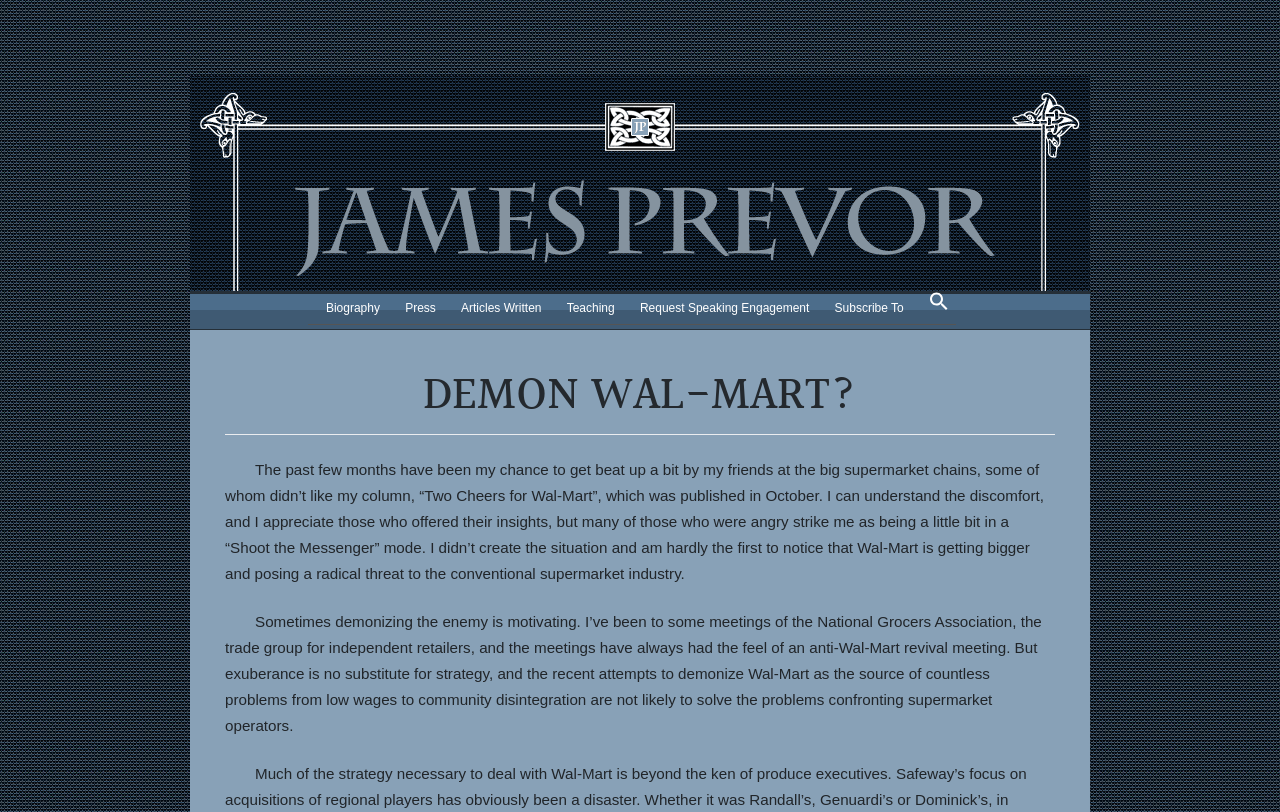Please identify the bounding box coordinates of the element I need to click to follow this instruction: "view biography".

[0.249, 0.358, 0.303, 0.399]